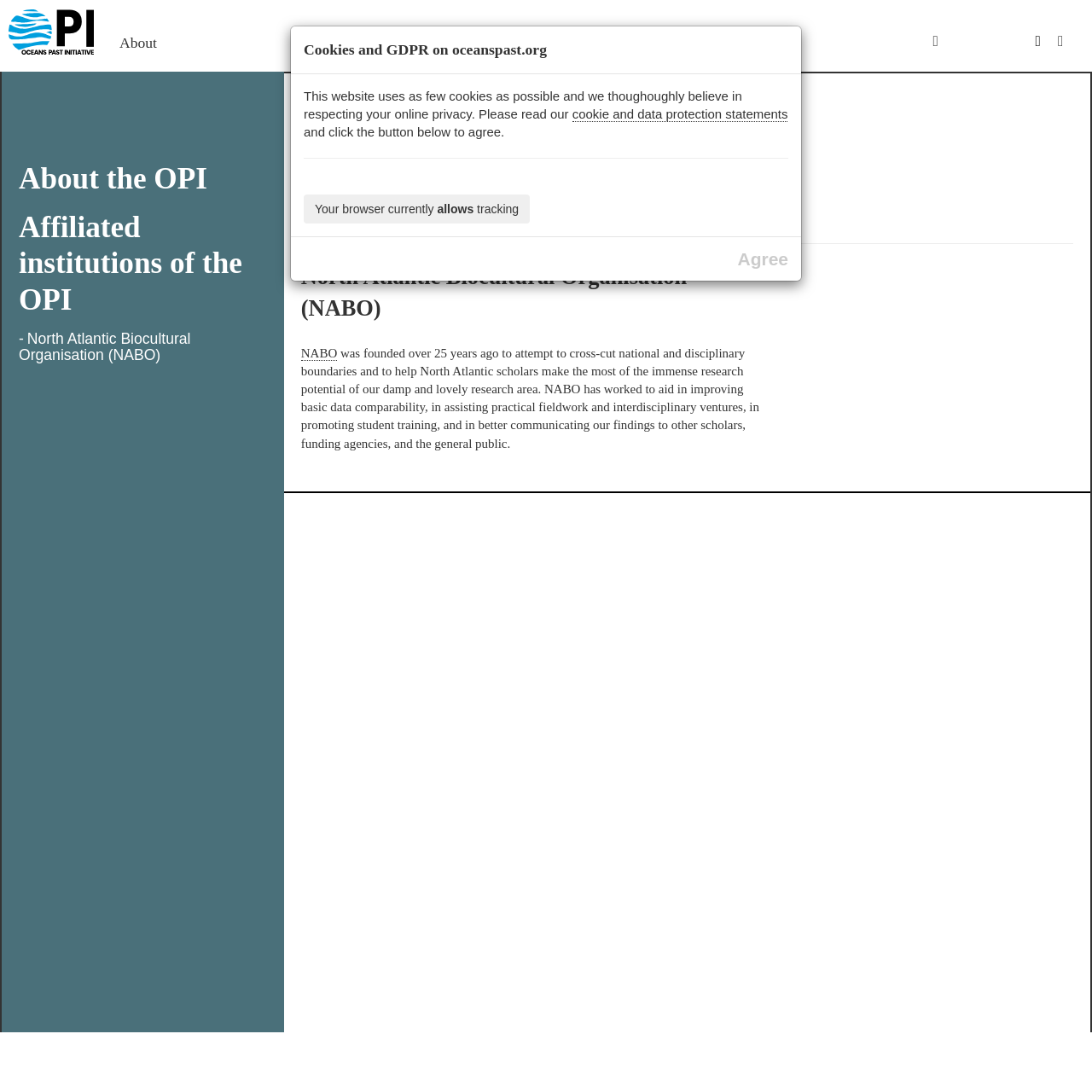Show the bounding box coordinates for the HTML element described as: "ICES WGHIST".

[0.295, 0.114, 0.364, 0.126]